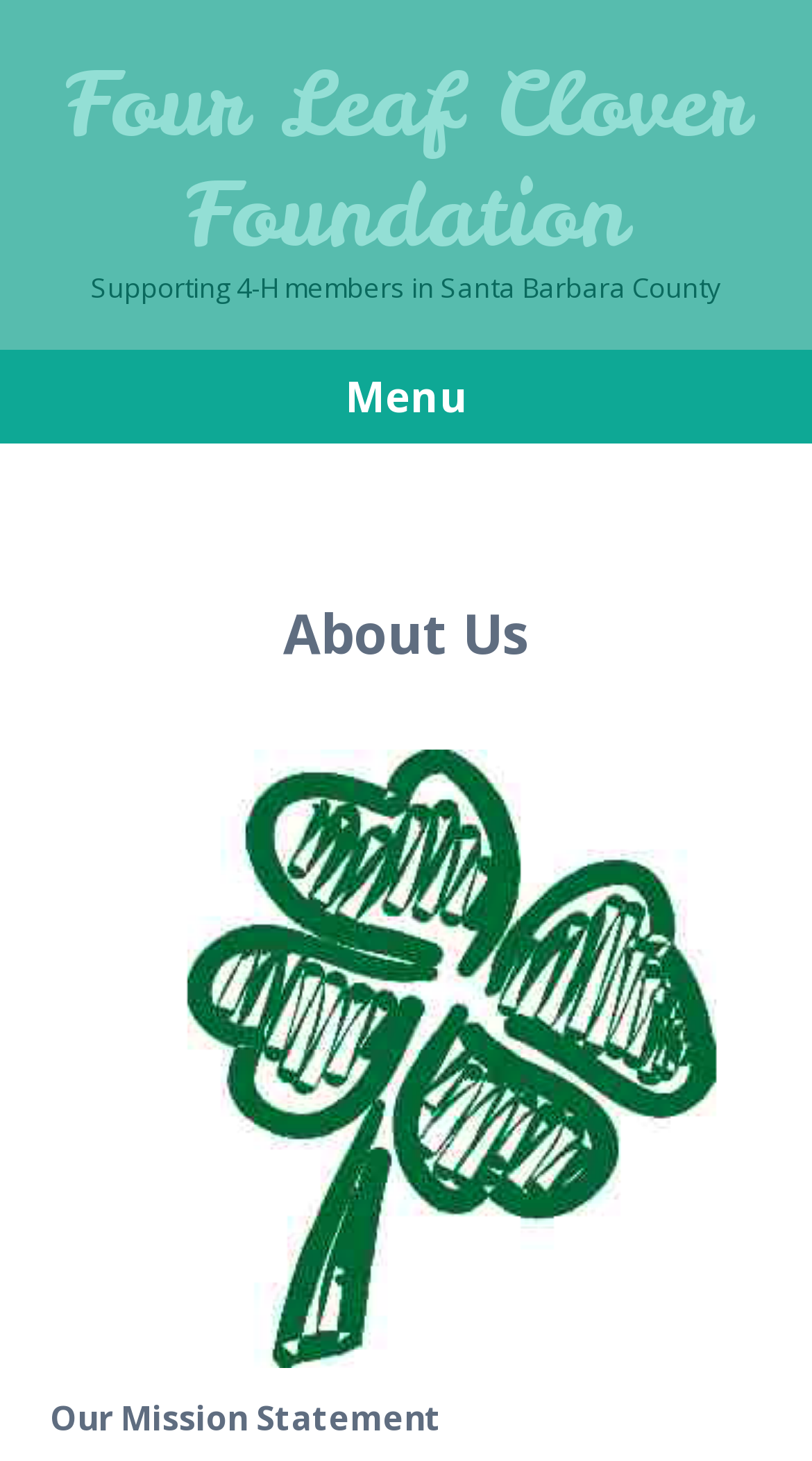Specify the bounding box coordinates (top-left x, top-left y, bottom-right x, bottom-right y) of the UI element in the screenshot that matches this description: Four Leaf Clover Foundation

[0.079, 0.031, 0.921, 0.186]